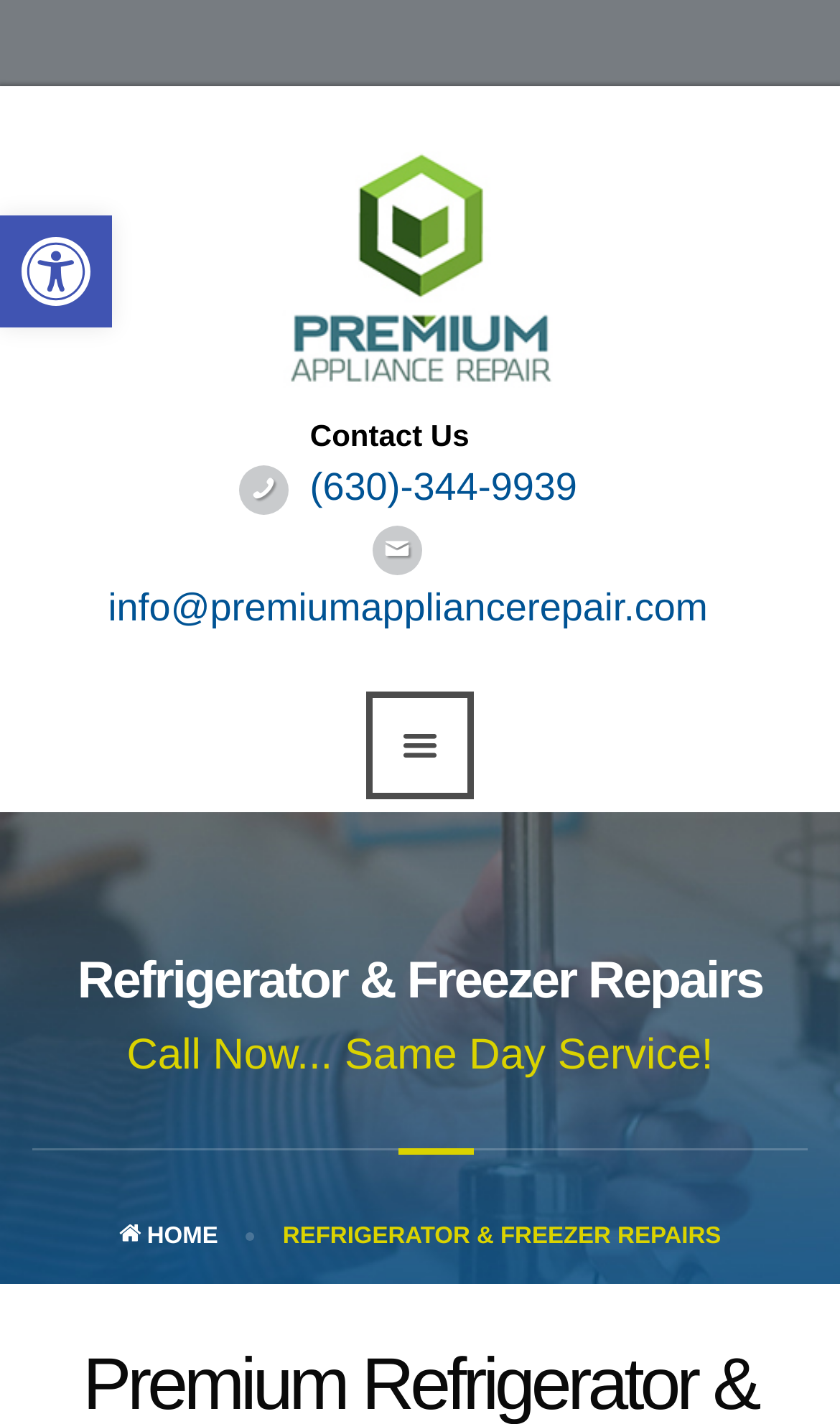Predict the bounding box of the UI element that fits this description: "Home".

[0.142, 0.859, 0.26, 0.877]